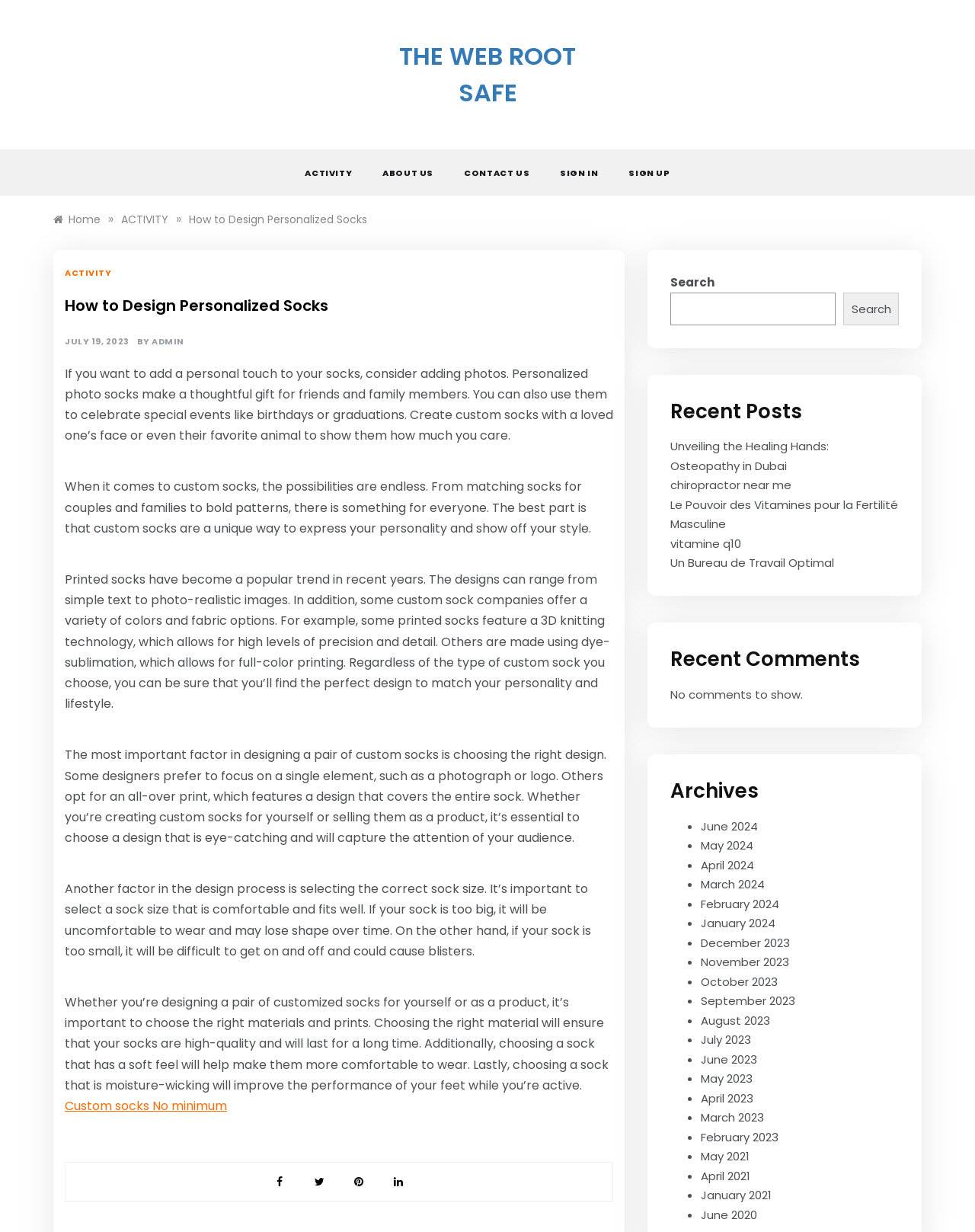What is the purpose of choosing a moisture-wicking sock?
Offer a detailed and exhaustive answer to the question.

According to the webpage, choosing a sock that is moisture-wicking will improve the performance of your feet while you're active, suggesting that it helps to keep feet dry and comfortable during physical activities.